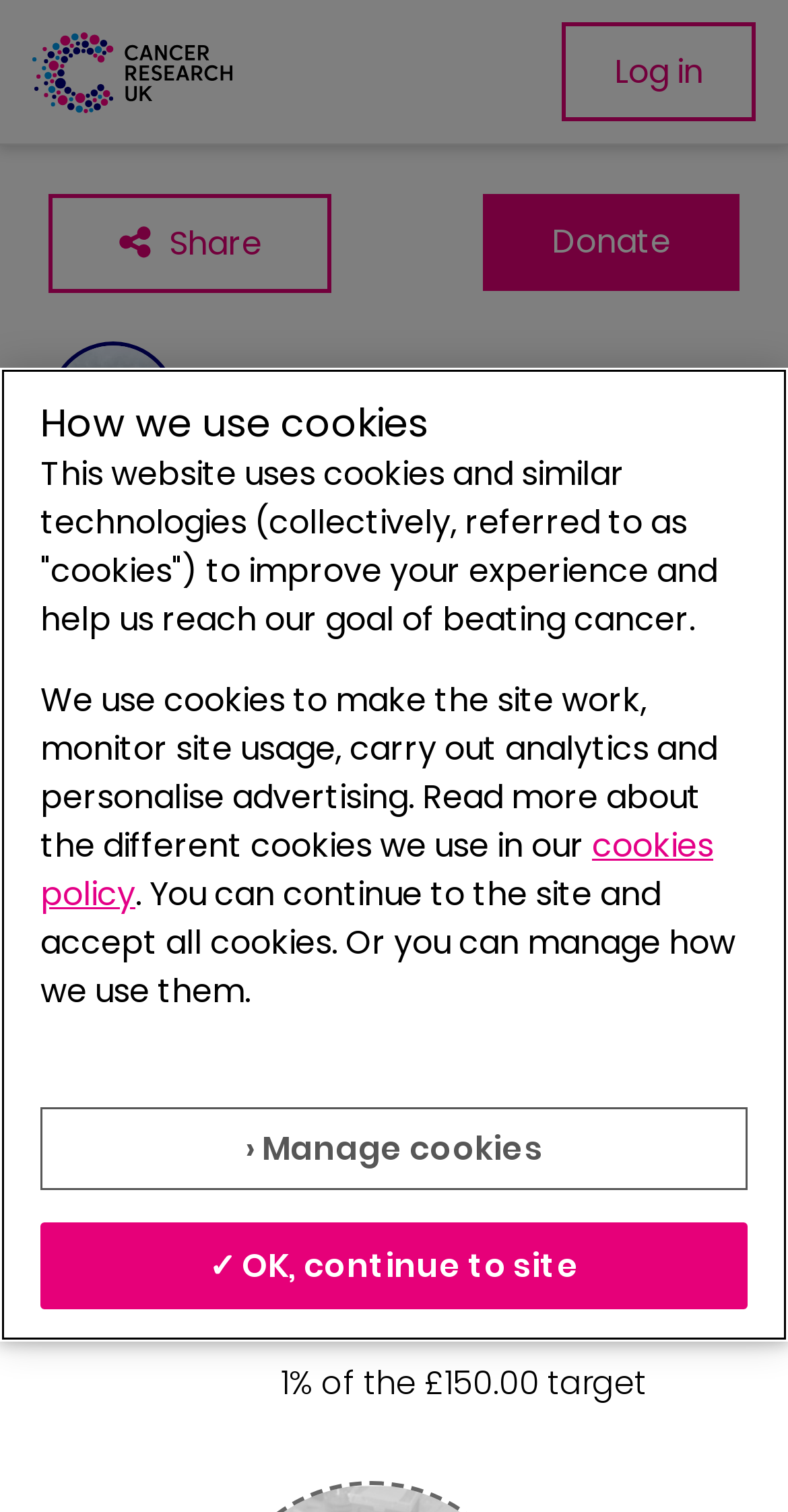Identify the bounding box coordinates for the UI element mentioned here: "✓ OK, continue to site". Provide the coordinates as four float values between 0 and 1, i.e., [left, top, right, bottom].

[0.051, 0.808, 0.949, 0.866]